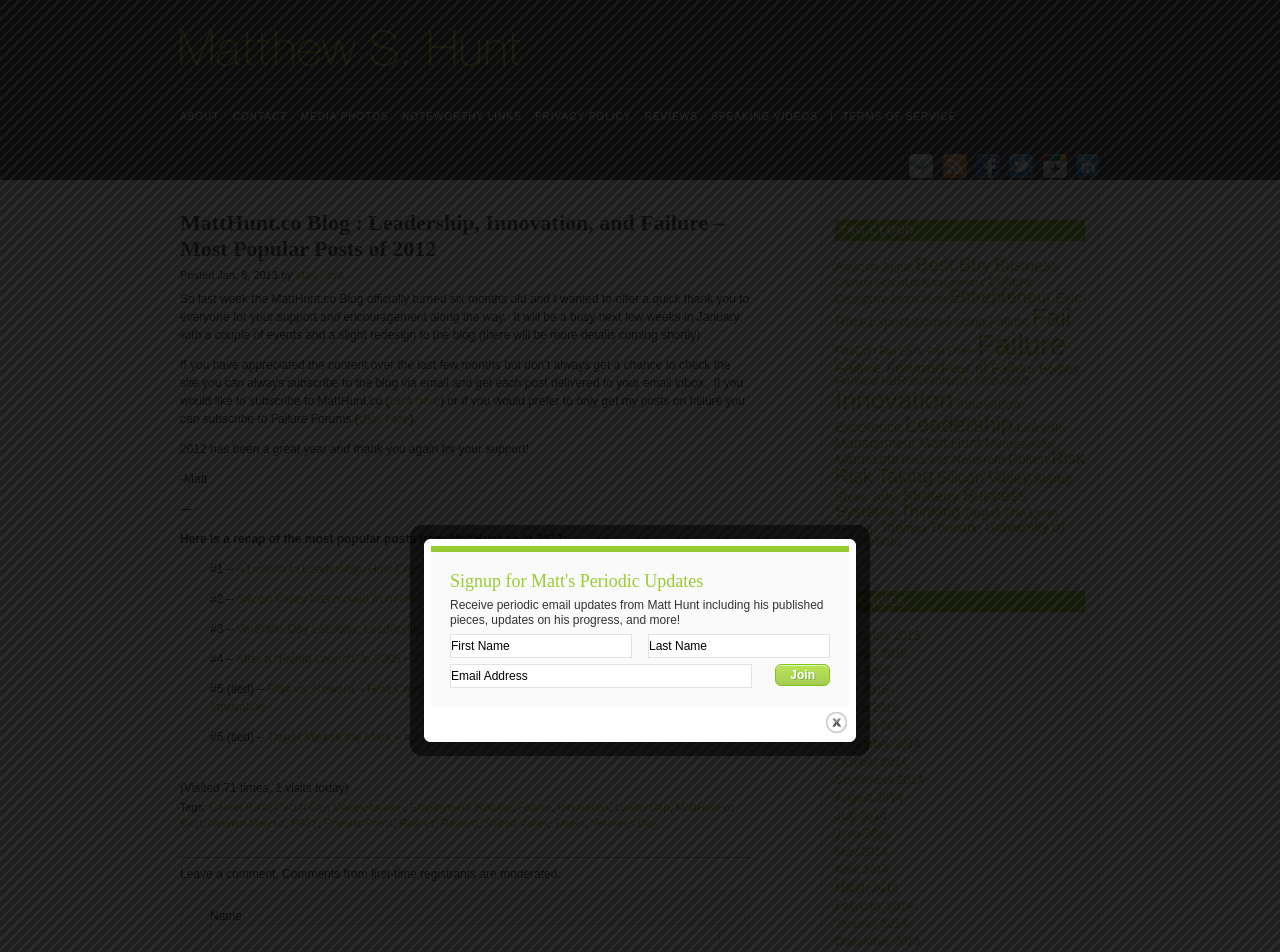Using the webpage screenshot and the element description February 2014, determine the bounding box coordinates. Specify the coordinates in the format (top-left x, top-left y, bottom-right x, bottom-right y) with values ranging from 0 to 1.

[0.652, 0.944, 0.713, 0.959]